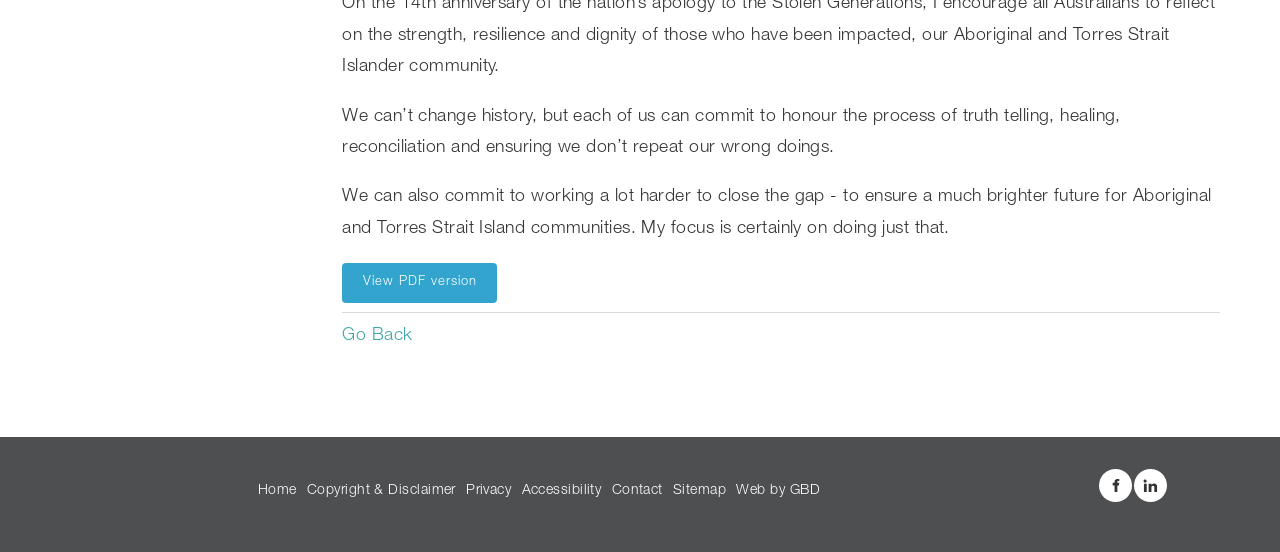Provide the bounding box coordinates of the HTML element described by the text: "Copyright & Disclaimer".

[0.24, 0.876, 0.356, 0.902]